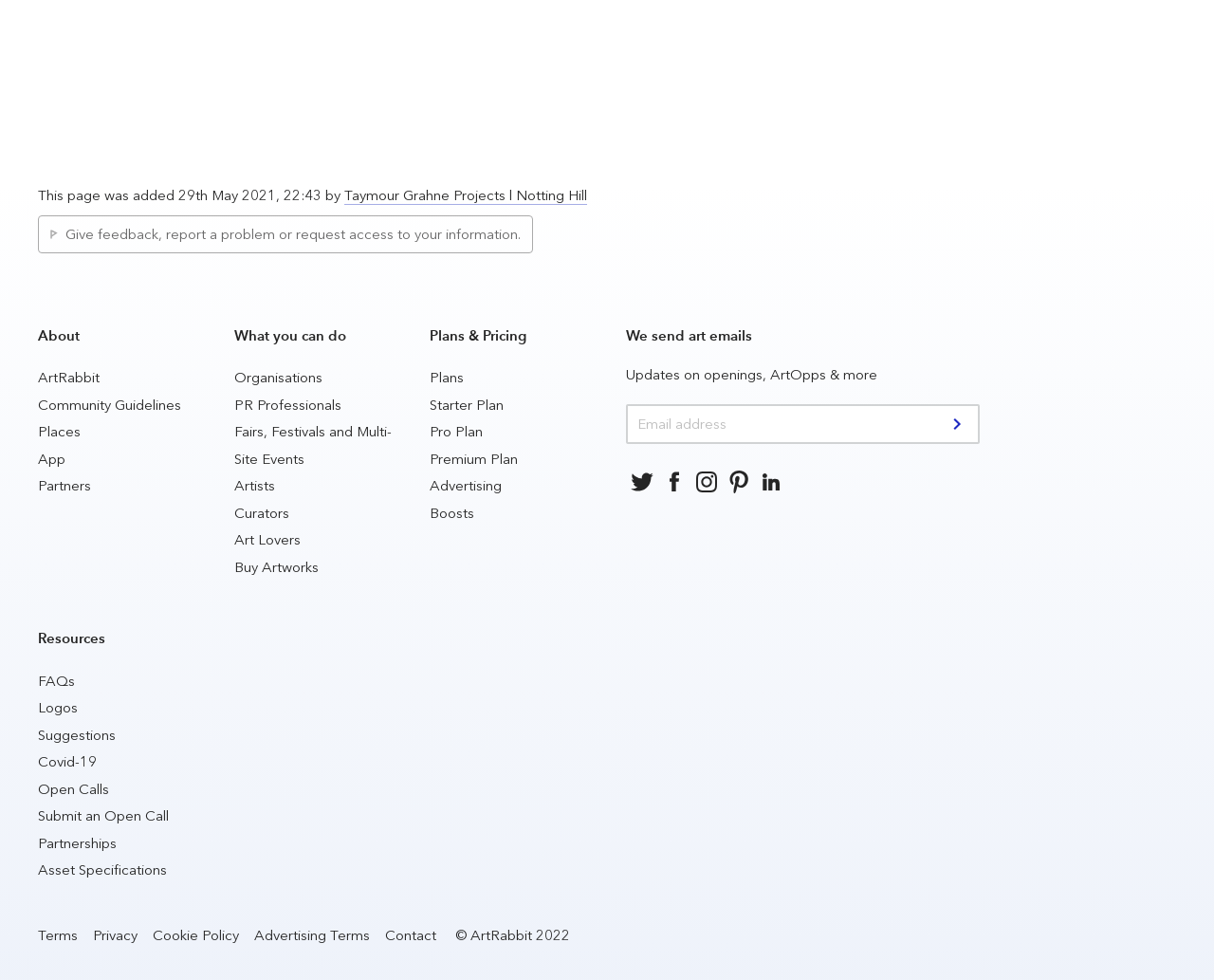Please find the bounding box coordinates of the clickable region needed to complete the following instruction: "Read the 'FAQs'". The bounding box coordinates must consist of four float numbers between 0 and 1, i.e., [left, top, right, bottom].

[0.031, 0.686, 0.062, 0.704]